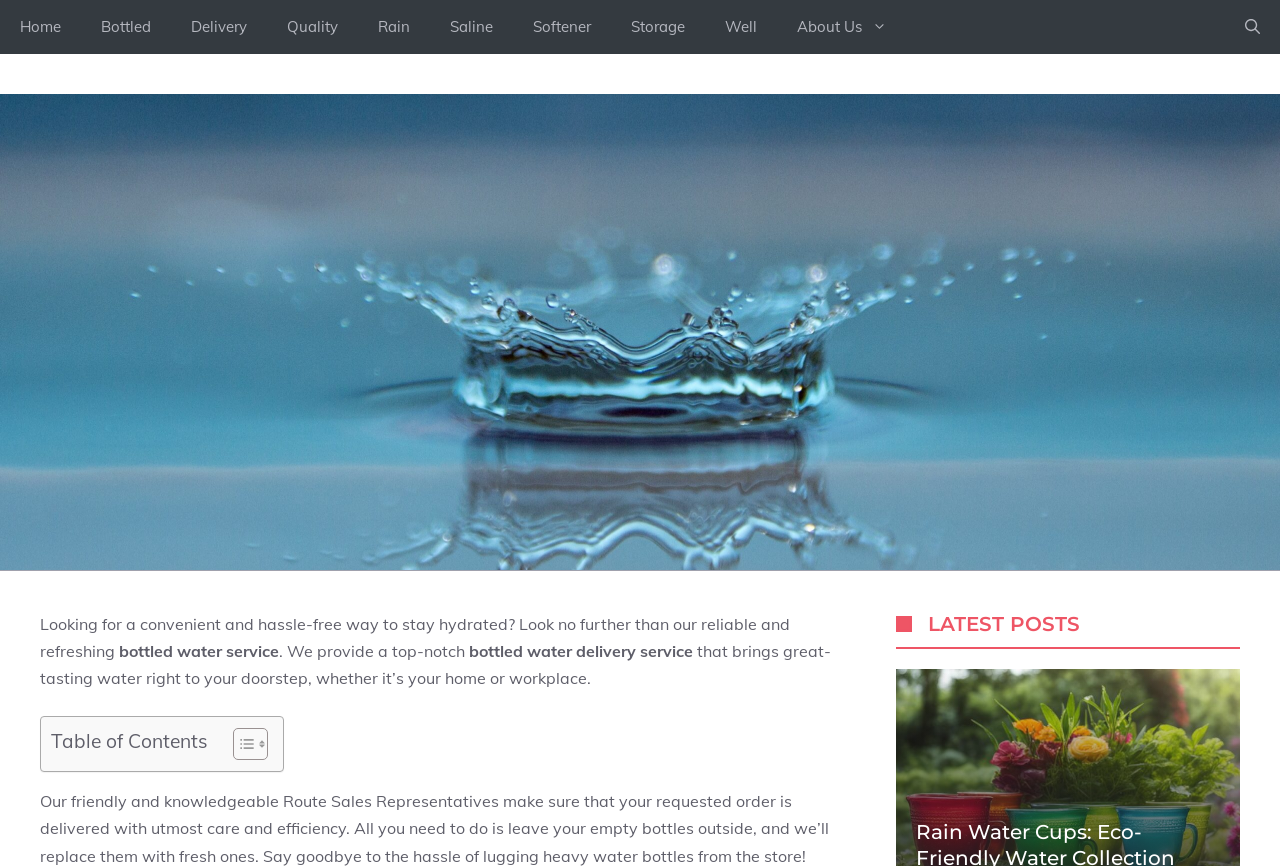Provide your answer to the question using just one word or phrase: How do customers receive their water bottles?

Delivered by Route Sales Representatives